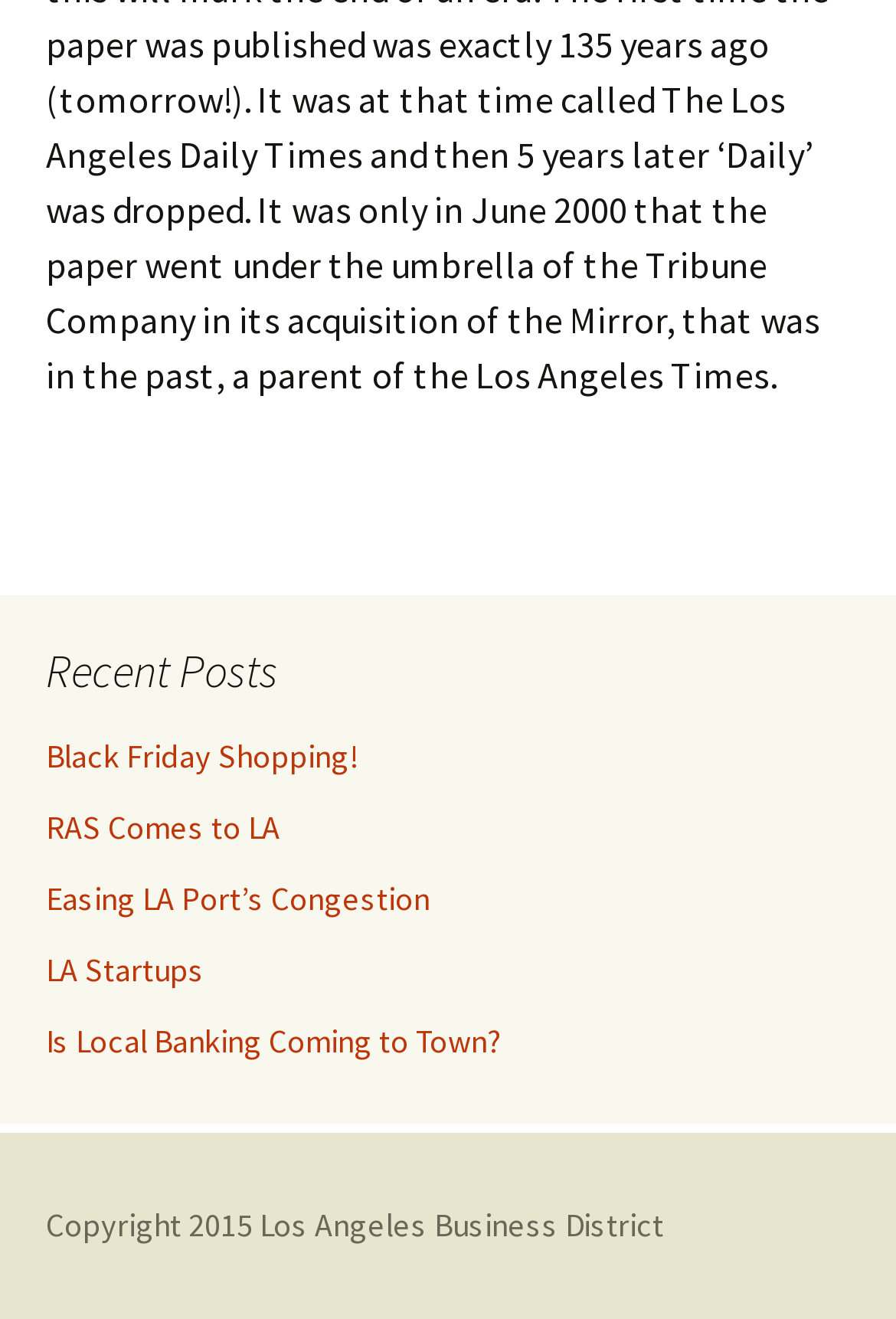Based on the provided description, "Easing LA Port’s Congestion", find the bounding box of the corresponding UI element in the screenshot.

[0.051, 0.666, 0.479, 0.697]